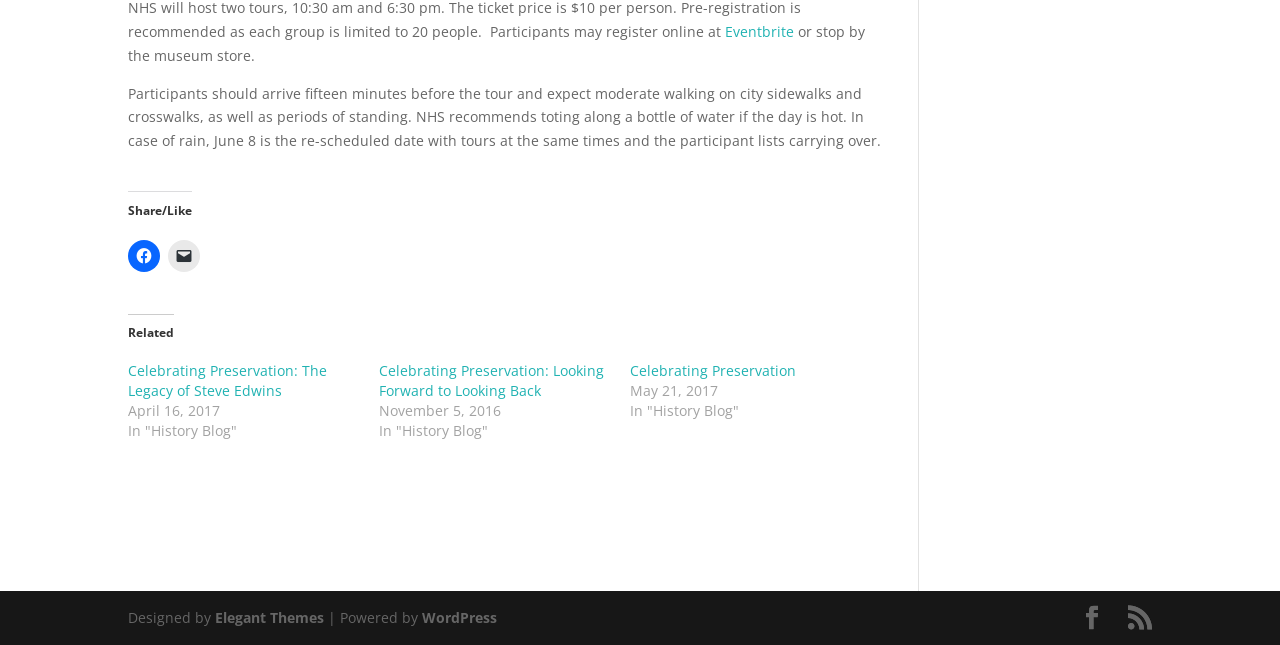From the element description: "Celebrating Preservation", extract the bounding box coordinates of the UI element. The coordinates should be expressed as four float numbers between 0 and 1, in the order [left, top, right, bottom].

[0.492, 0.56, 0.622, 0.589]